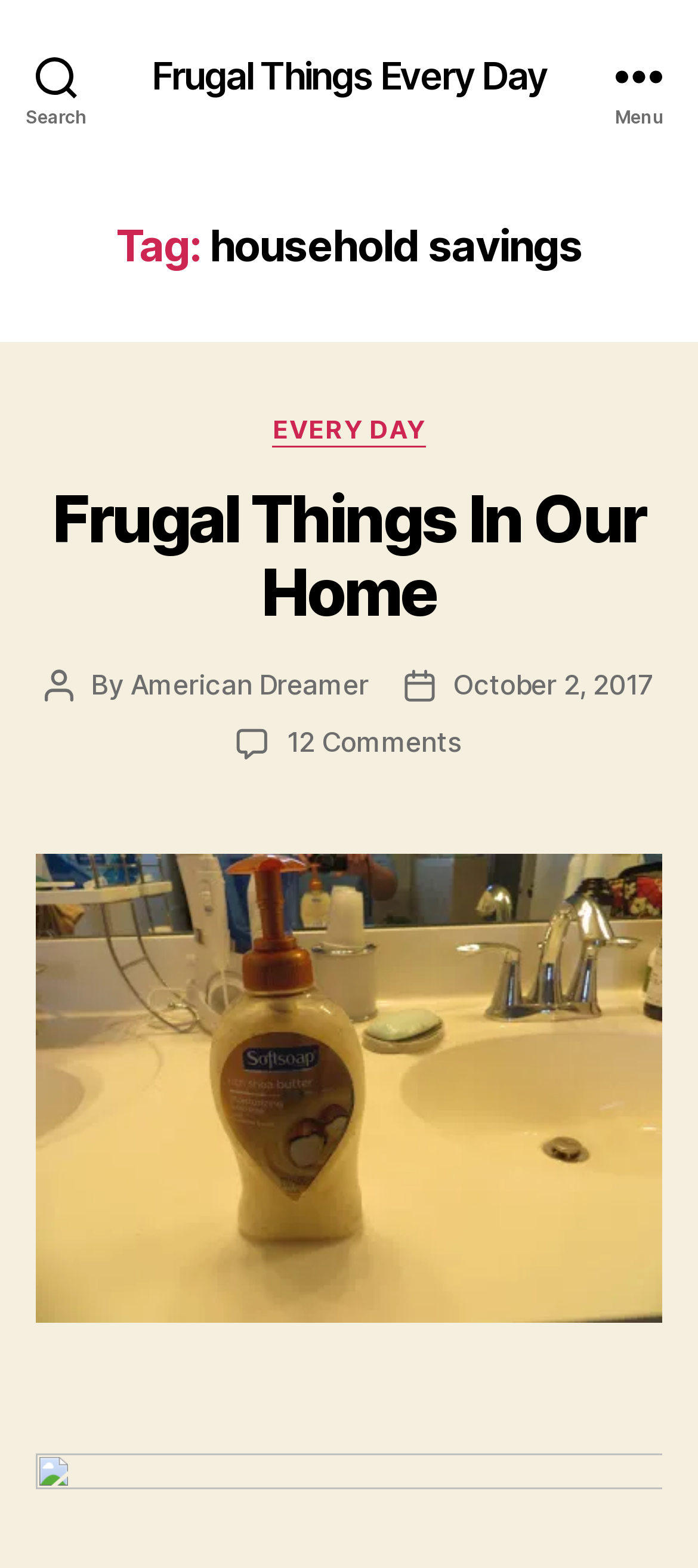Find the bounding box of the UI element described as follows: "Every Day".

[0.39, 0.264, 0.61, 0.285]